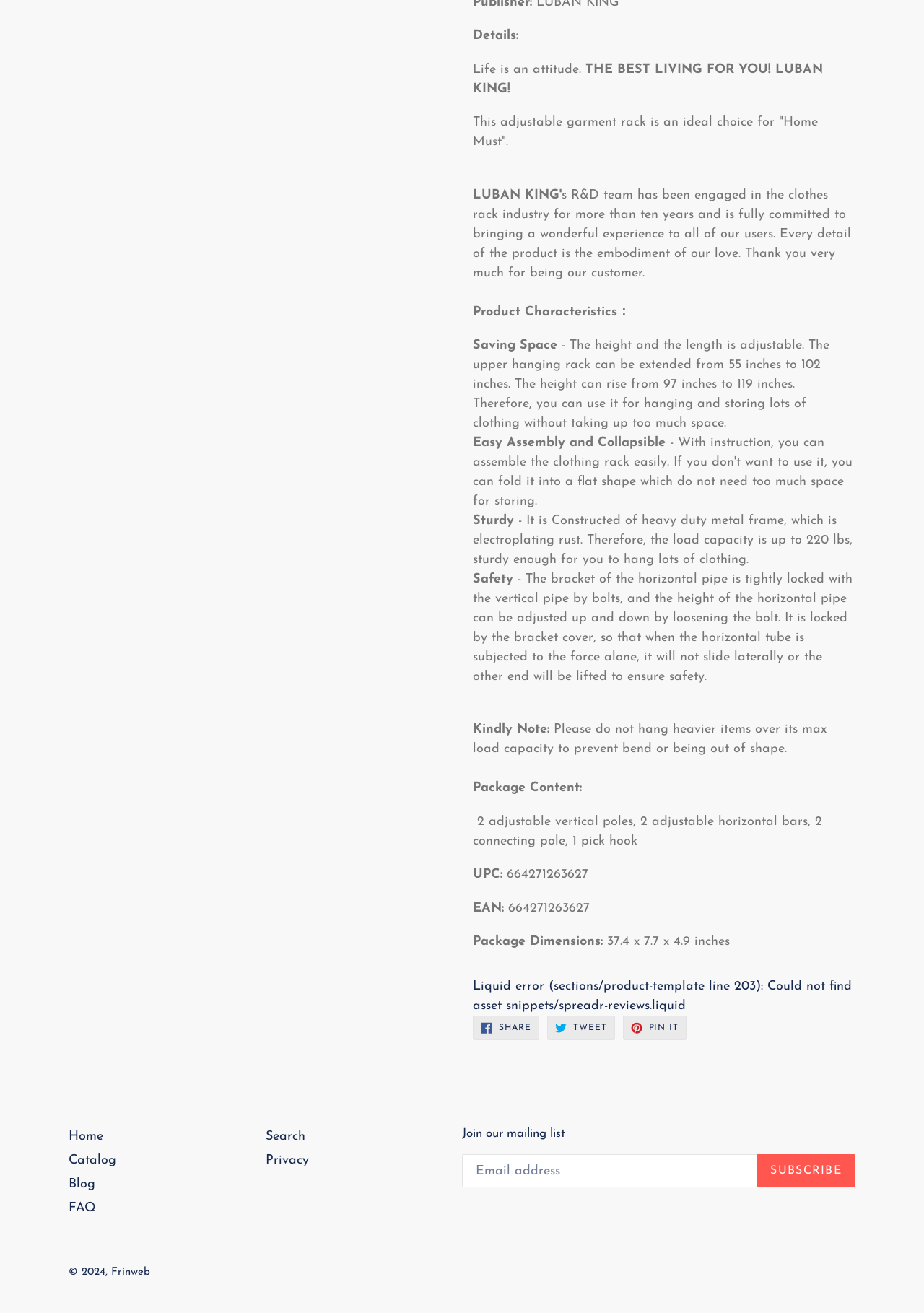What is the warning about?
Make sure to answer the question with a detailed and comprehensive explanation.

The warning is mentioned in the text 'Kindly Note: Please do not hang heavier items over its max load capacity to prevent bend or being out of shape.' which cautions users against exceeding the maximum load capacity of the product.